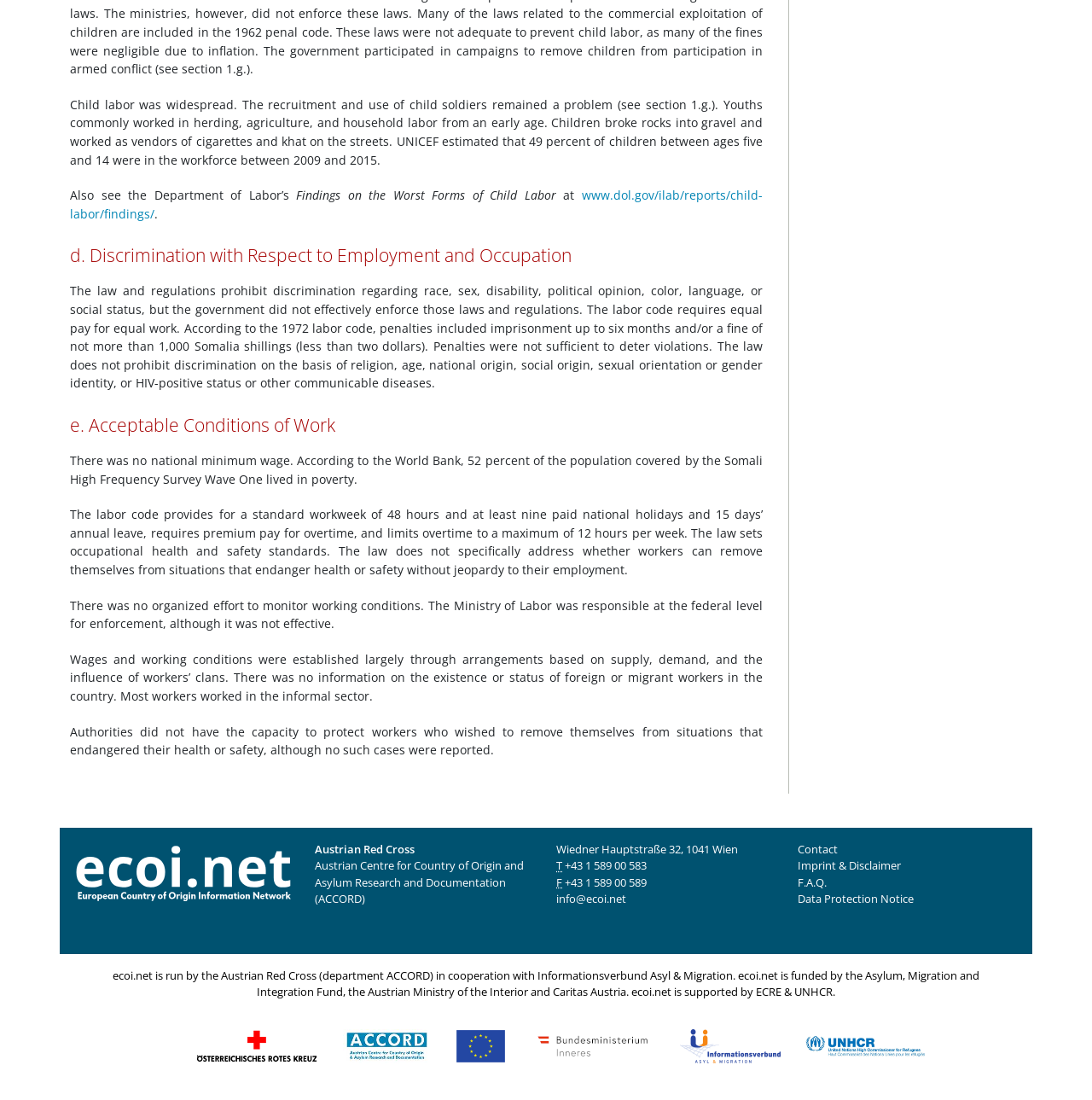Determine the bounding box coordinates of the section to be clicked to follow the instruction: "View the imprint and disclaimer". The coordinates should be given as four float numbers between 0 and 1, formatted as [left, top, right, bottom].

[0.73, 0.78, 0.825, 0.794]